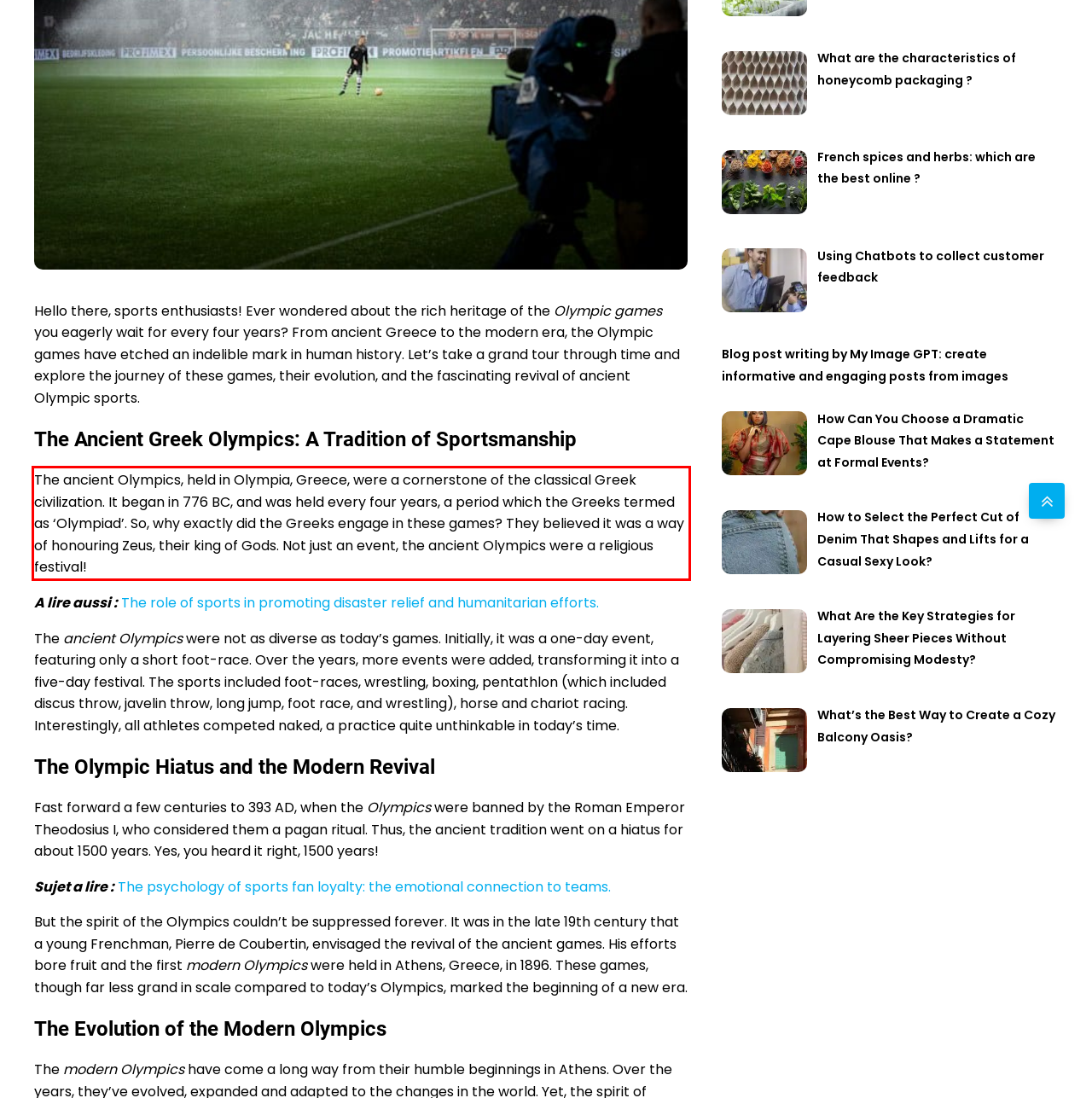There is a screenshot of a webpage with a red bounding box around a UI element. Please use OCR to extract the text within the red bounding box.

The ancient Olympics, held in Olympia, Greece, were a cornerstone of the classical Greek civilization. It began in 776 BC, and was held every four years, a period which the Greeks termed as ‘Olympiad’. So, why exactly did the Greeks engage in these games? They believed it was a way of honouring Zeus, their king of Gods. Not just an event, the ancient Olympics were a religious festival!